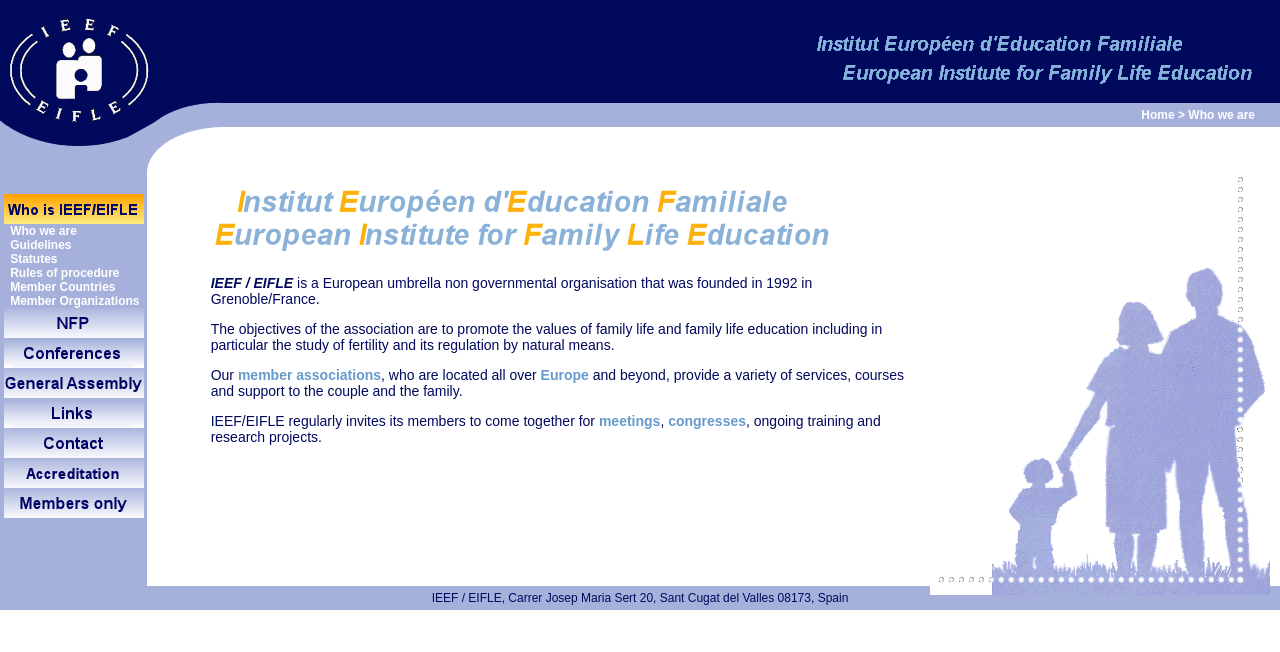What is the name of the organization?
Look at the image and respond with a one-word or short phrase answer.

IEEF EIFLE